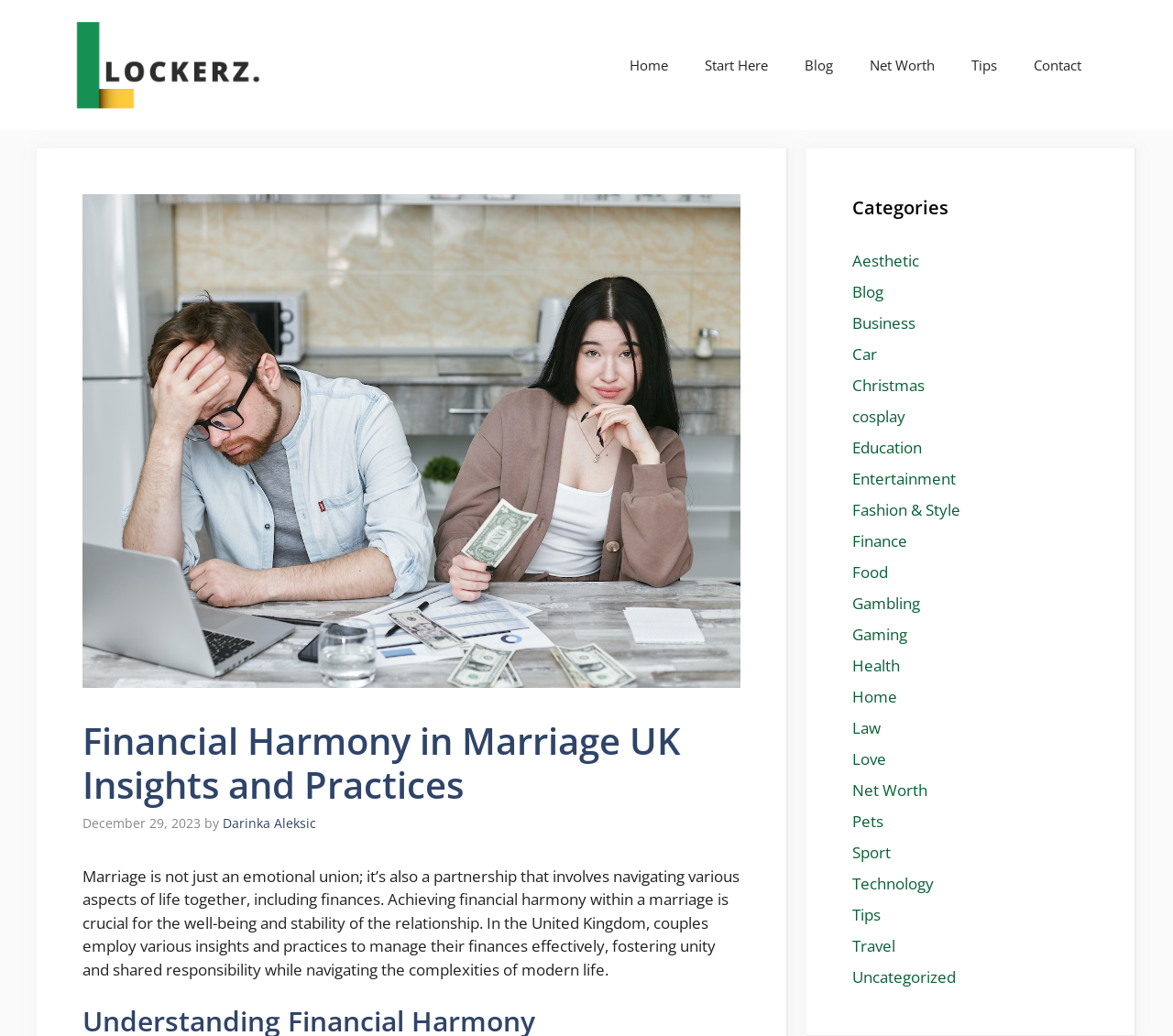Given the following UI element description: "Start Here", find the bounding box coordinates in the webpage screenshot.

[0.585, 0.034, 0.67, 0.092]